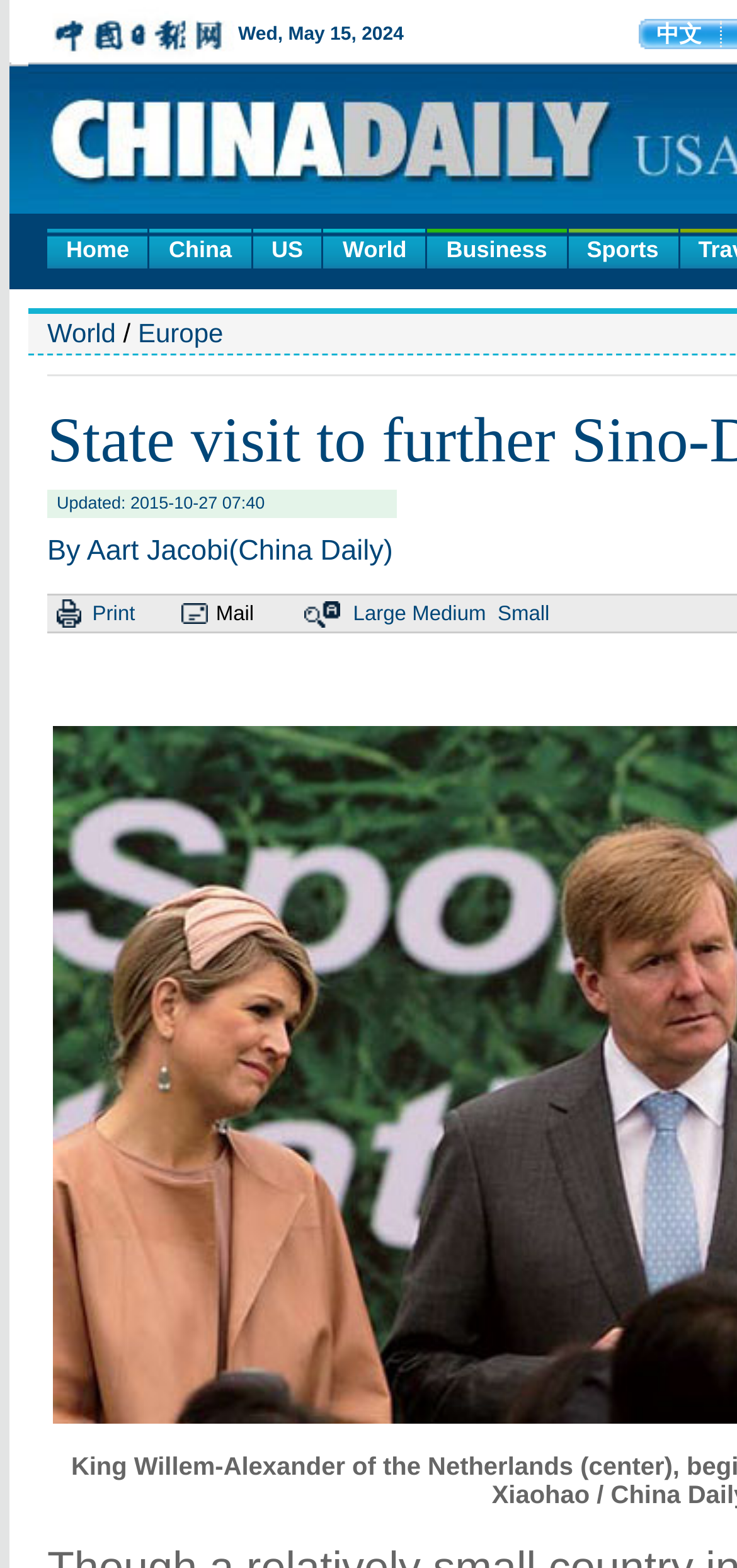Locate the bounding box coordinates of the area that needs to be clicked to fulfill the following instruction: "send the article by mail". The coordinates should be in the format of four float numbers between 0 and 1, namely [left, top, right, bottom].

[0.293, 0.384, 0.345, 0.399]